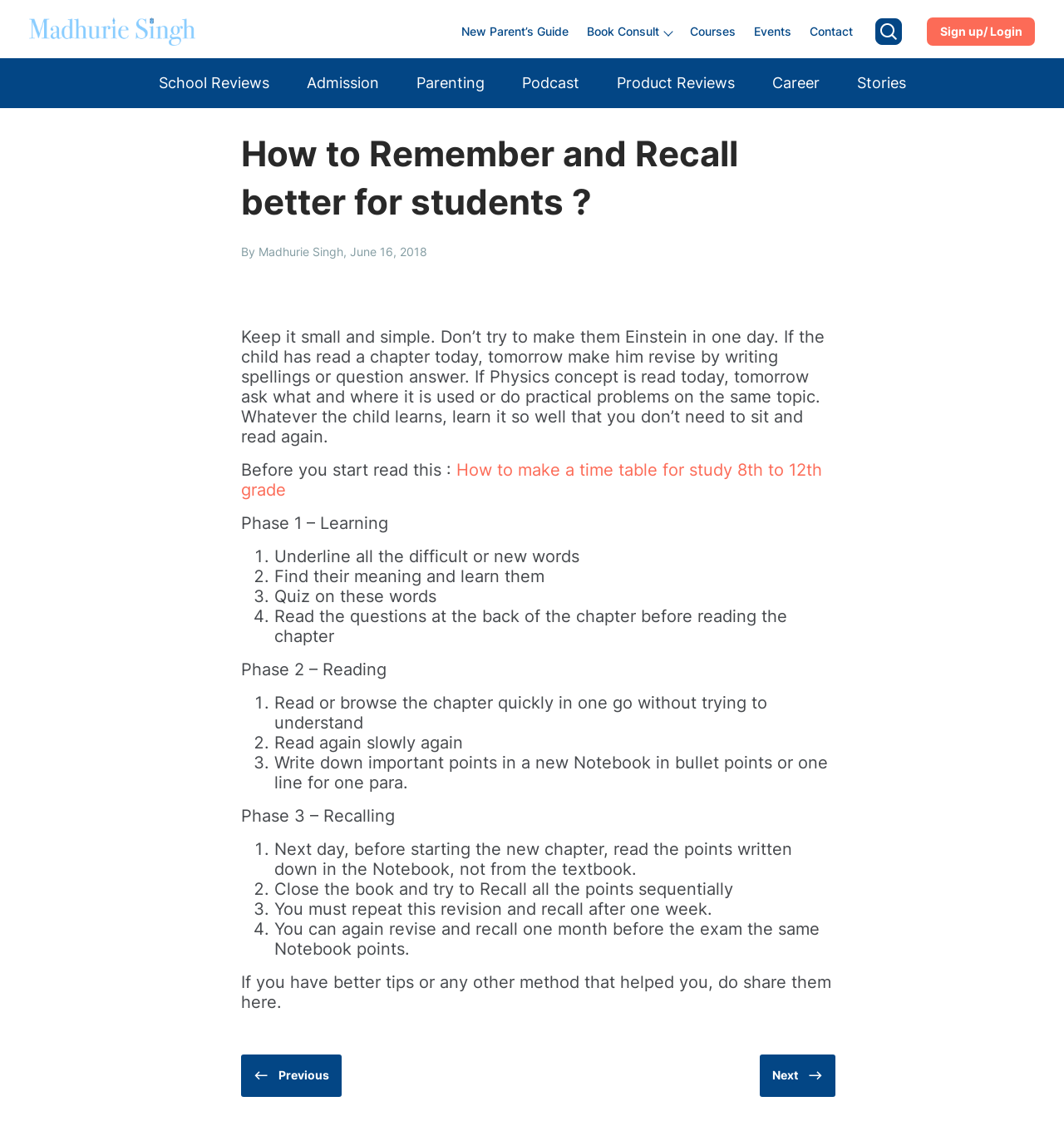Determine the bounding box coordinates of the UI element described by: "Parenting".

[0.379, 0.051, 0.467, 0.095]